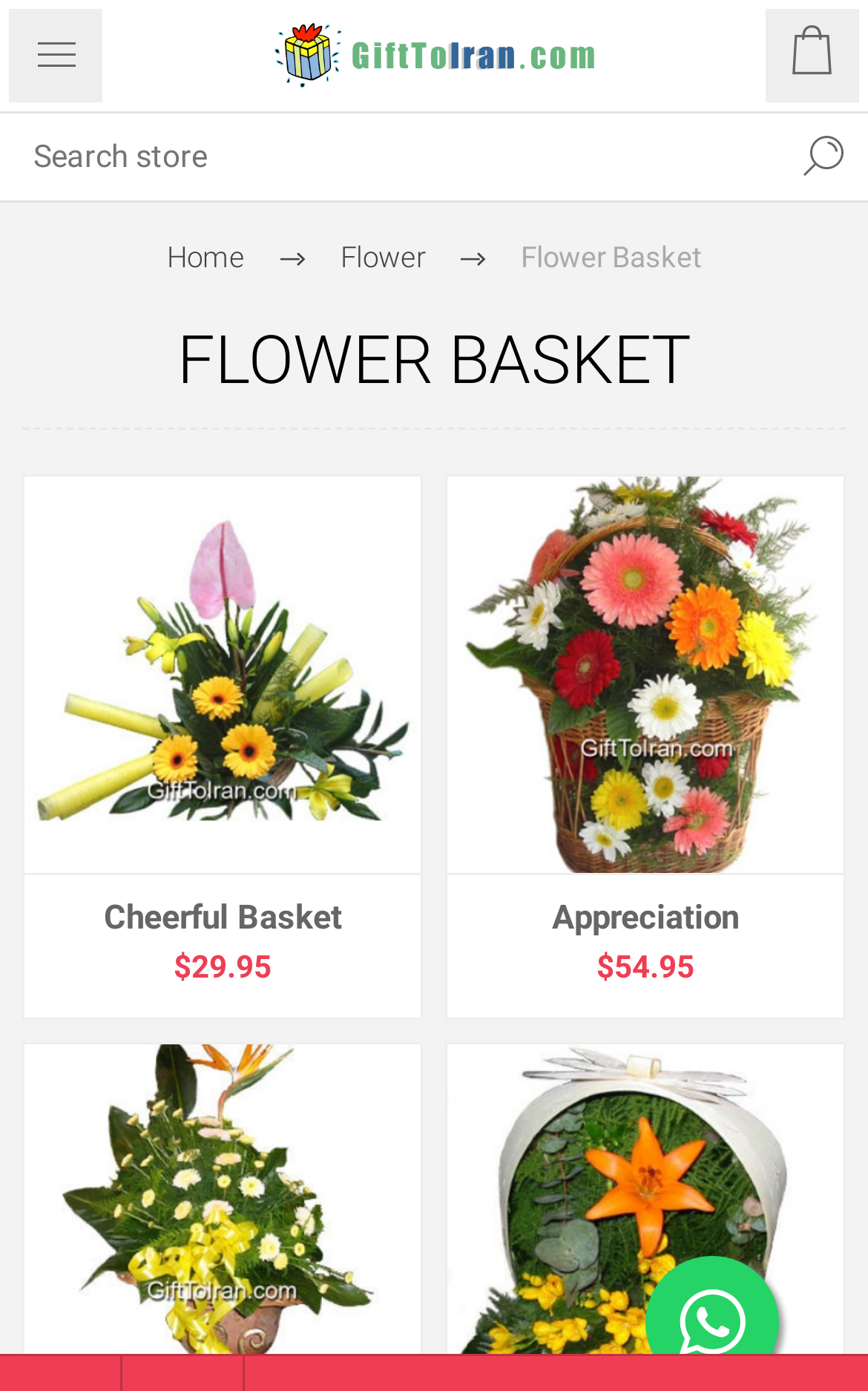Using the information in the image, give a detailed answer to the following question: How many reviews does the Cheerful Basket have?

I looked for the number of reviews for the 'Cheerful Basket' and found that it has 0 reviews, which is indicated by the text '0 review(s)'.